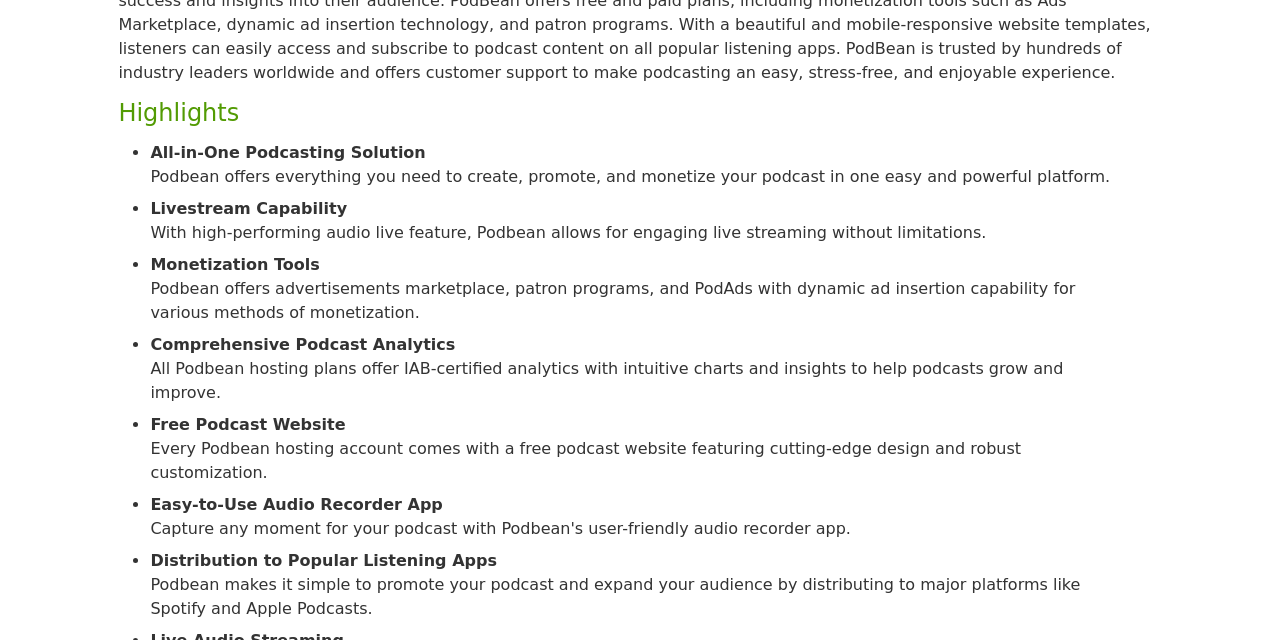Determine the bounding box for the described HTML element: "Livestream Capability". Ensure the coordinates are four float numbers between 0 and 1 in the format [left, top, right, bottom].

[0.117, 0.311, 0.271, 0.341]